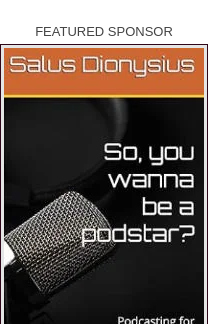Describe every significant element in the image thoroughly.

This image serves as a promotional graphic for the featured sponsor, Salus Dionysius, showcasing the book titled "So, you wanna be a podstar?: Podcasting for beginners Kindle Edition." The cover prominently features a microphone, symbolizing the world of podcasting, set against a sleek black background. The title is bold and inviting, suggesting a friendly and accessible approach to entering the podcasting field. Positioned at the top of the image is the label "FEATURED SPONSOR," indicating its importance and relevance to the content on the page. This visual serves to draw in potential podcasters, encouraging them to explore the book as a resource for getting started in the vibrant podcasting landscape.